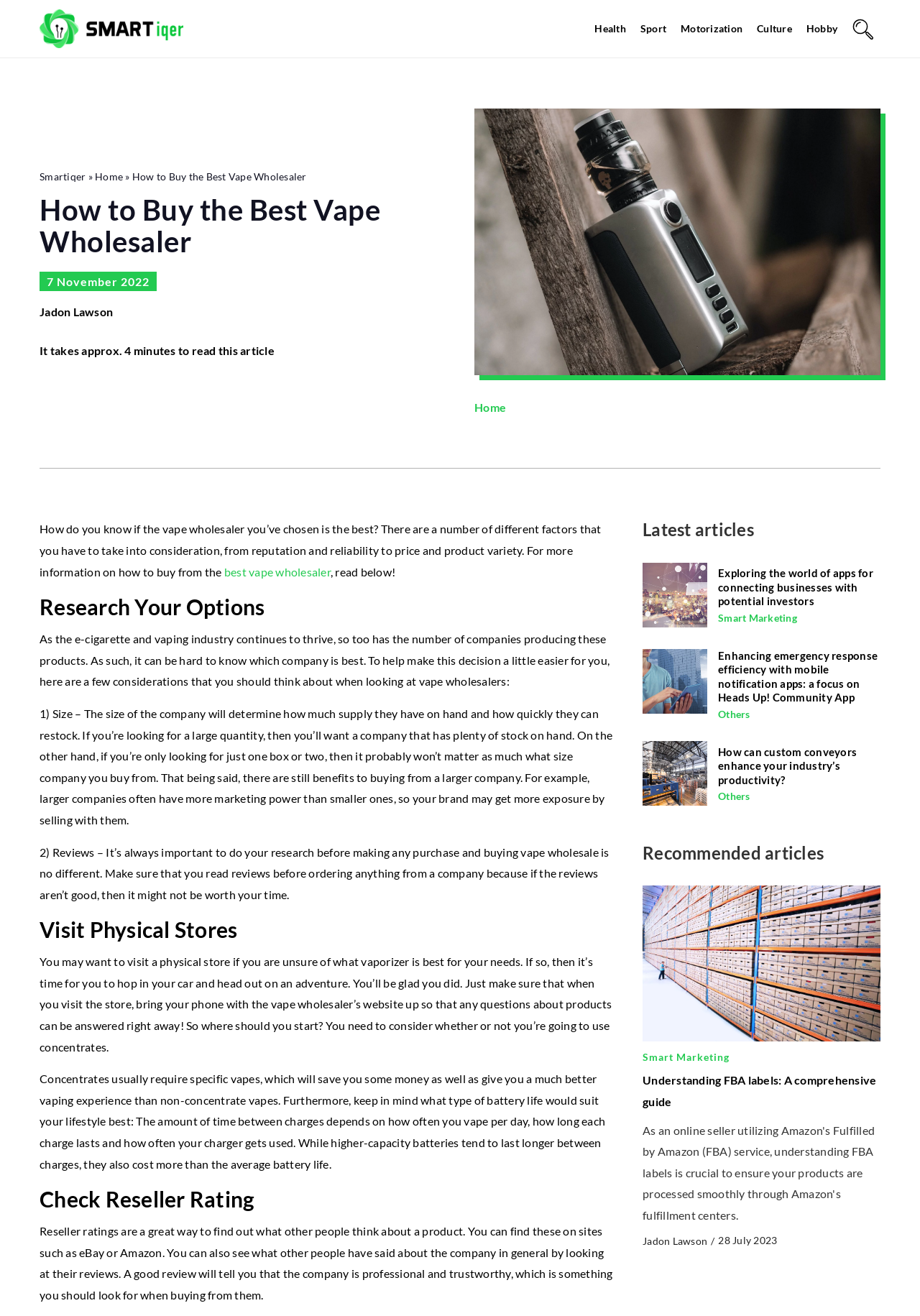Who is the author of the article?
Based on the screenshot, answer the question with a single word or phrase.

Jadon Lawson